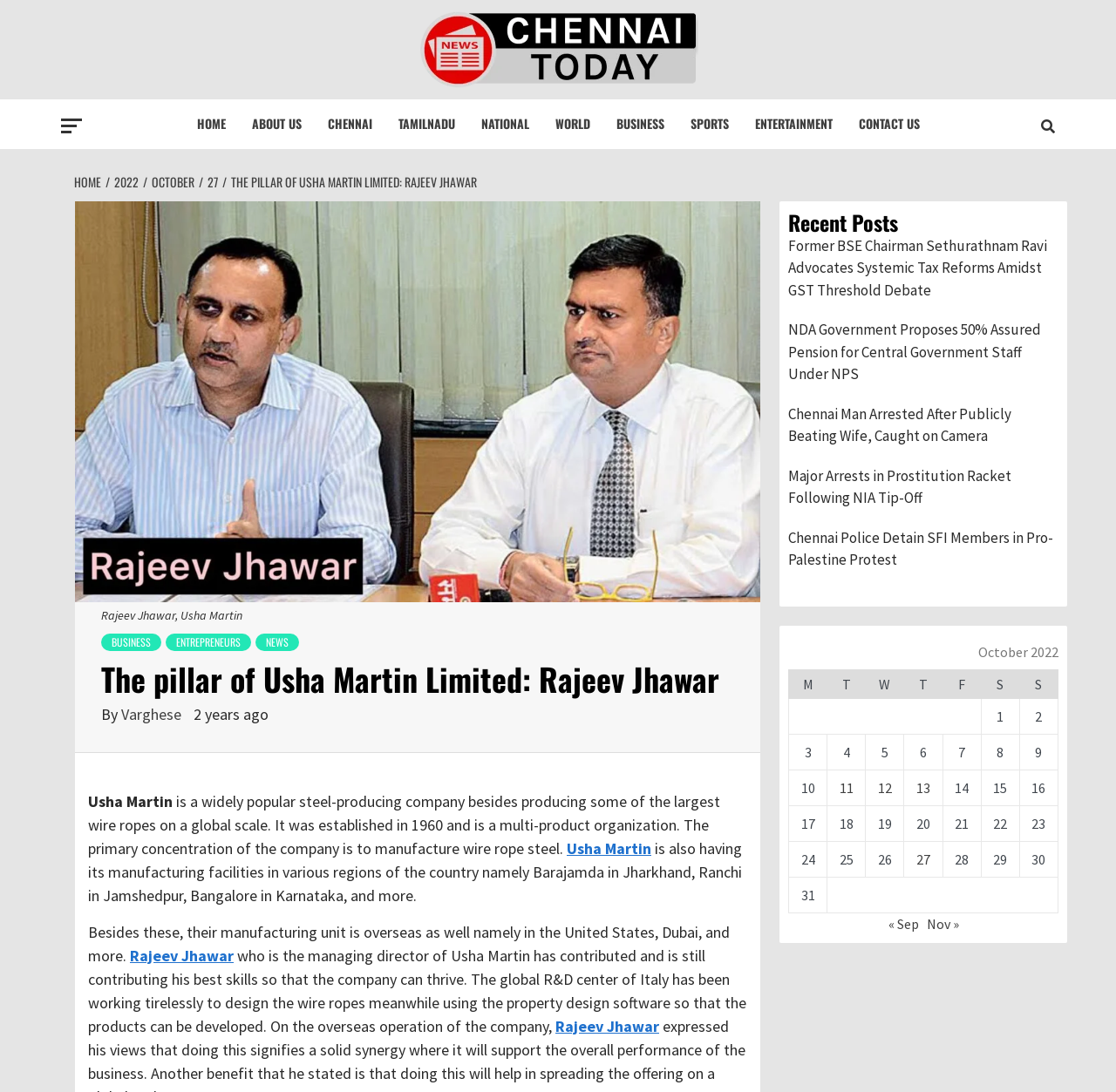What is the global R&D center of Usha Martin doing?
By examining the image, provide a one-word or phrase answer.

Designing wire ropes